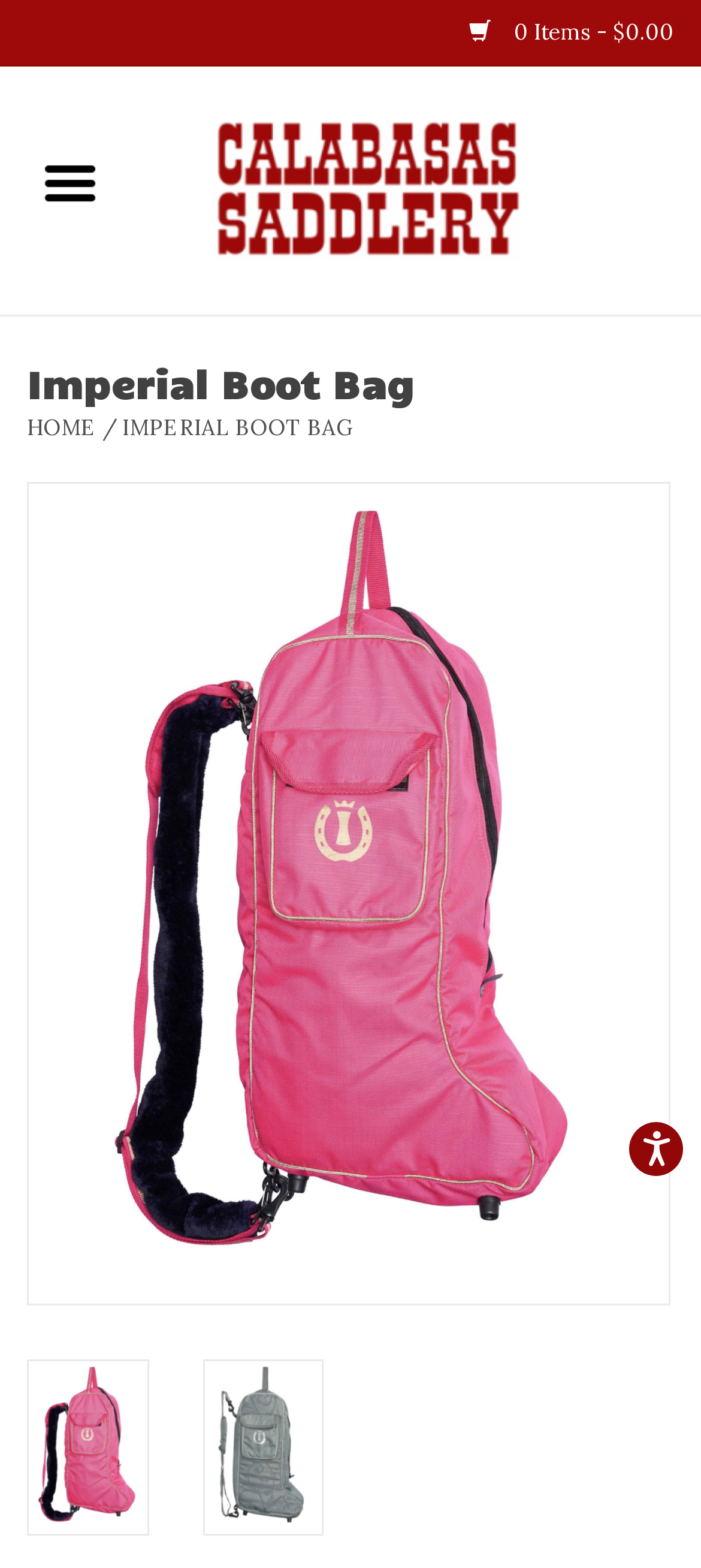Based on the element description SALE, identify the bounding box coordinates for the UI element. The coordinates should be in the format (top-left x, top-left y, bottom-right x, bottom-right y) and within the 0 to 1 range.

[0.0, 0.596, 0.615, 0.66]